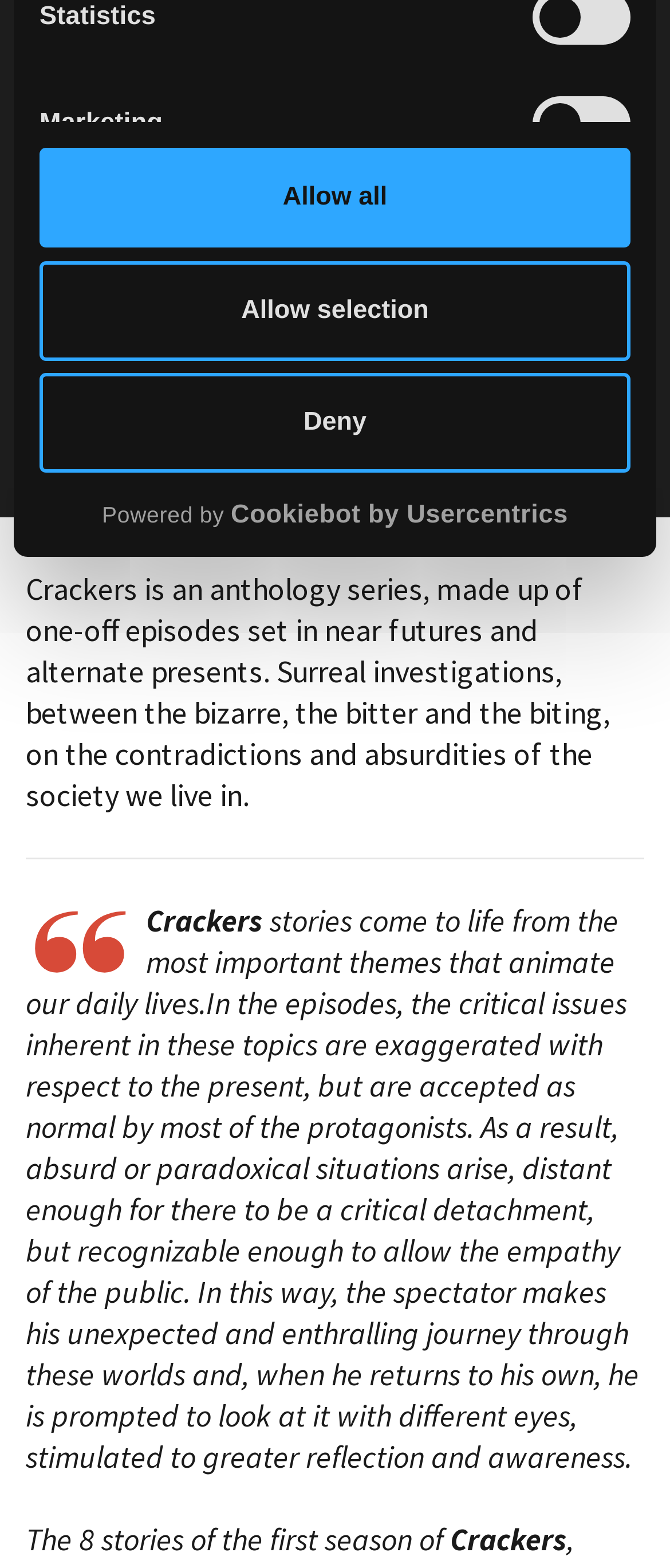Can you find the bounding box coordinates for the UI element given this description: "Sala Paolo Tenna"? Provide the coordinates as four float numbers between 0 and 1: [left, top, right, bottom].

[0.079, 0.27, 0.346, 0.297]